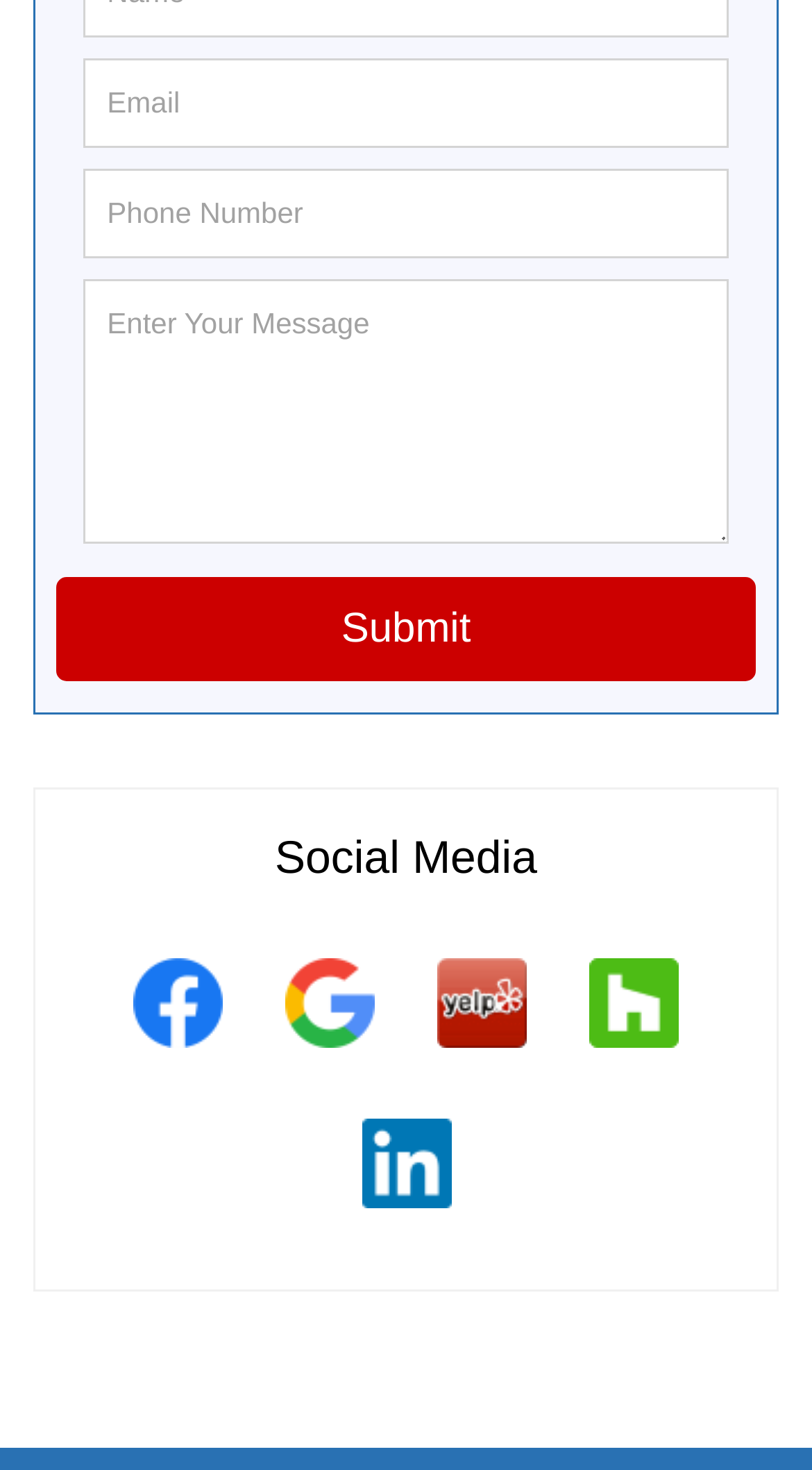Please provide a comprehensive response to the question based on the details in the image: How many textboxes are required on this webpage?

I found three textboxes with the 'required' attribute set to True, which are 'Email', 'Phone Number', and 'Enter Your Message'.